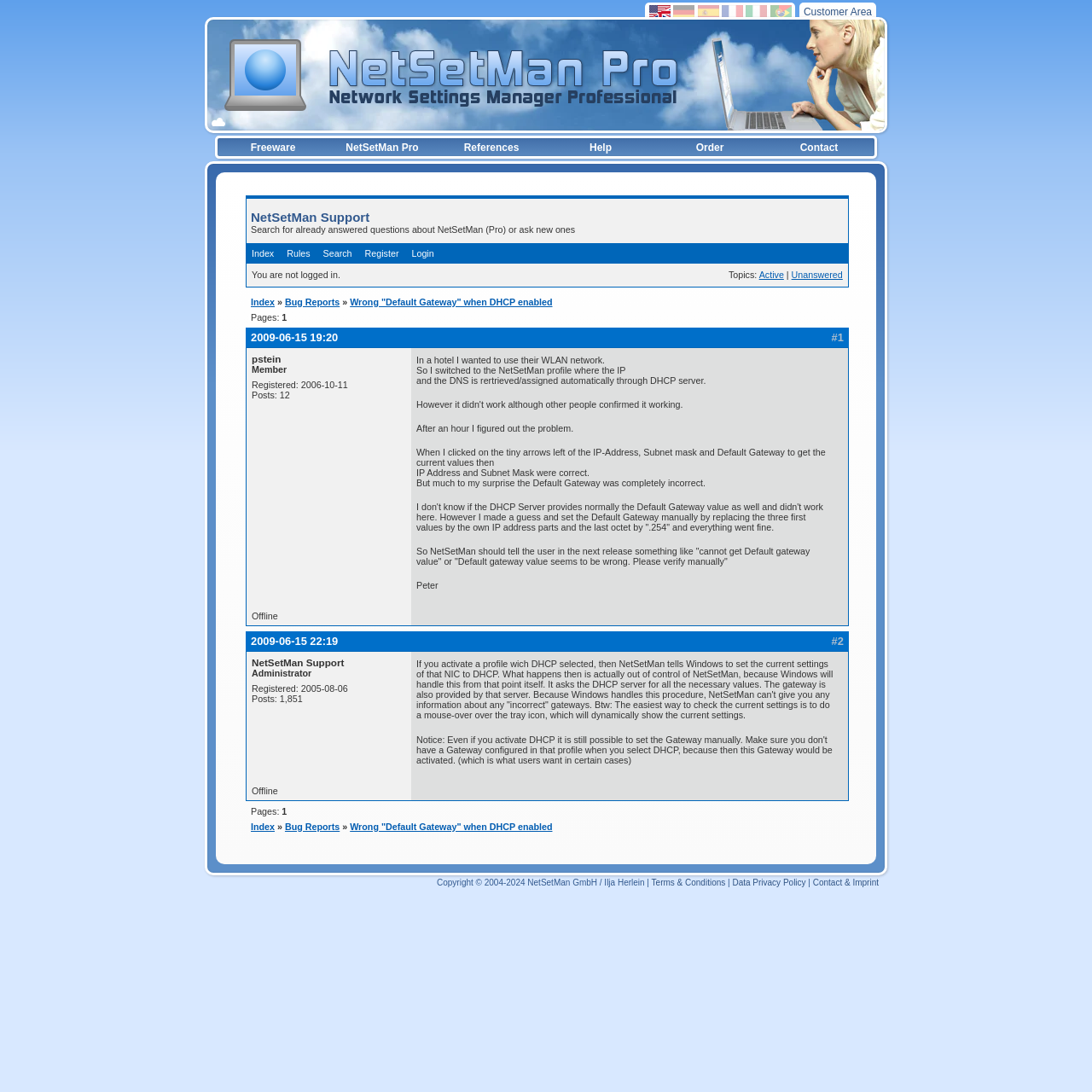Please find the bounding box coordinates of the element that must be clicked to perform the given instruction: "Click on the 'Index' link". The coordinates should be four float numbers from 0 to 1, i.e., [left, top, right, bottom].

[0.23, 0.227, 0.251, 0.237]